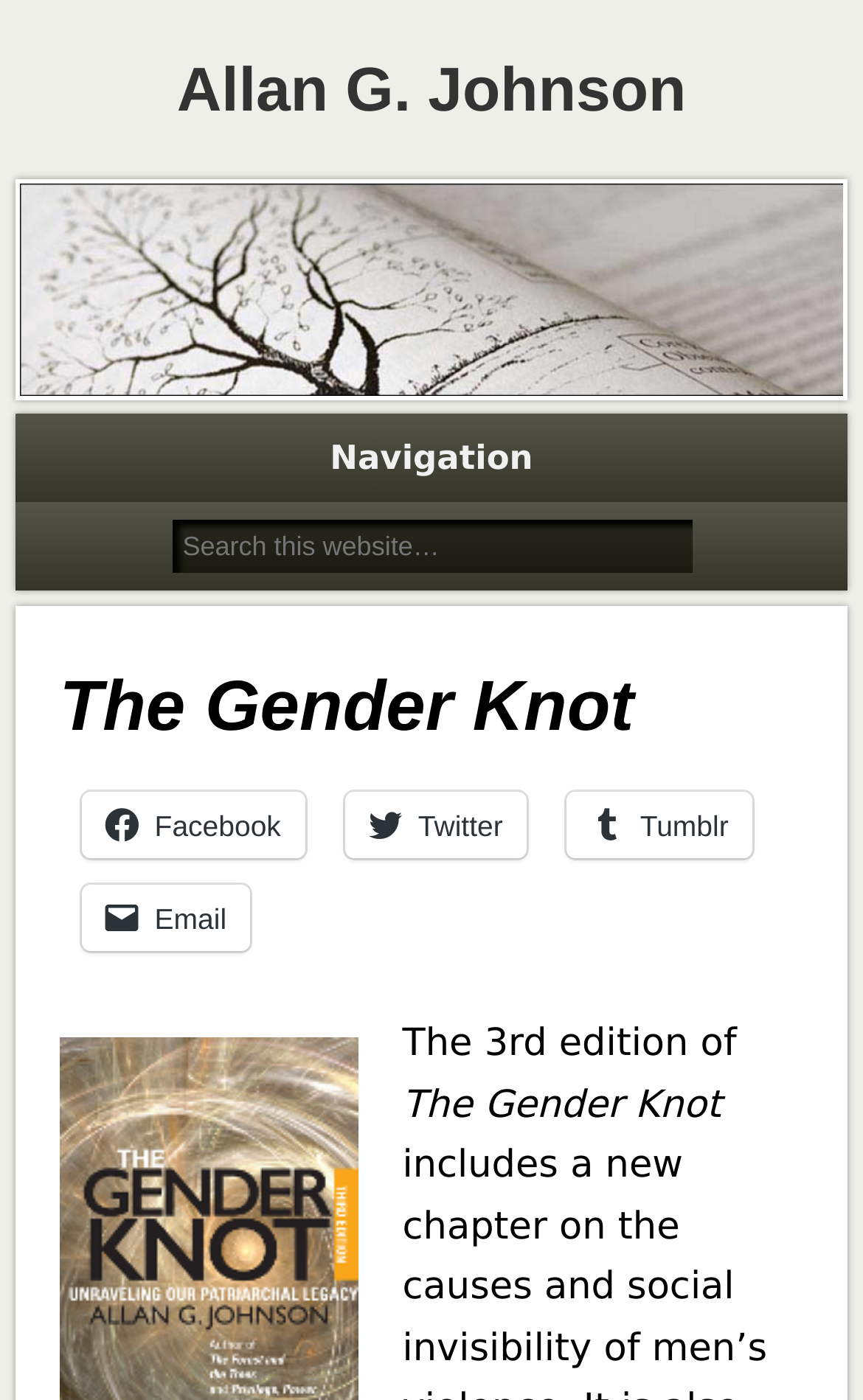Using the information in the image, give a comprehensive answer to the question: 
What is the author's name?

I found the author's name by looking at the links on the webpage, specifically the two links with the text 'Allan G. Johnson' and an image with the same name. This suggests that Allan G. Johnson is the author of the book.